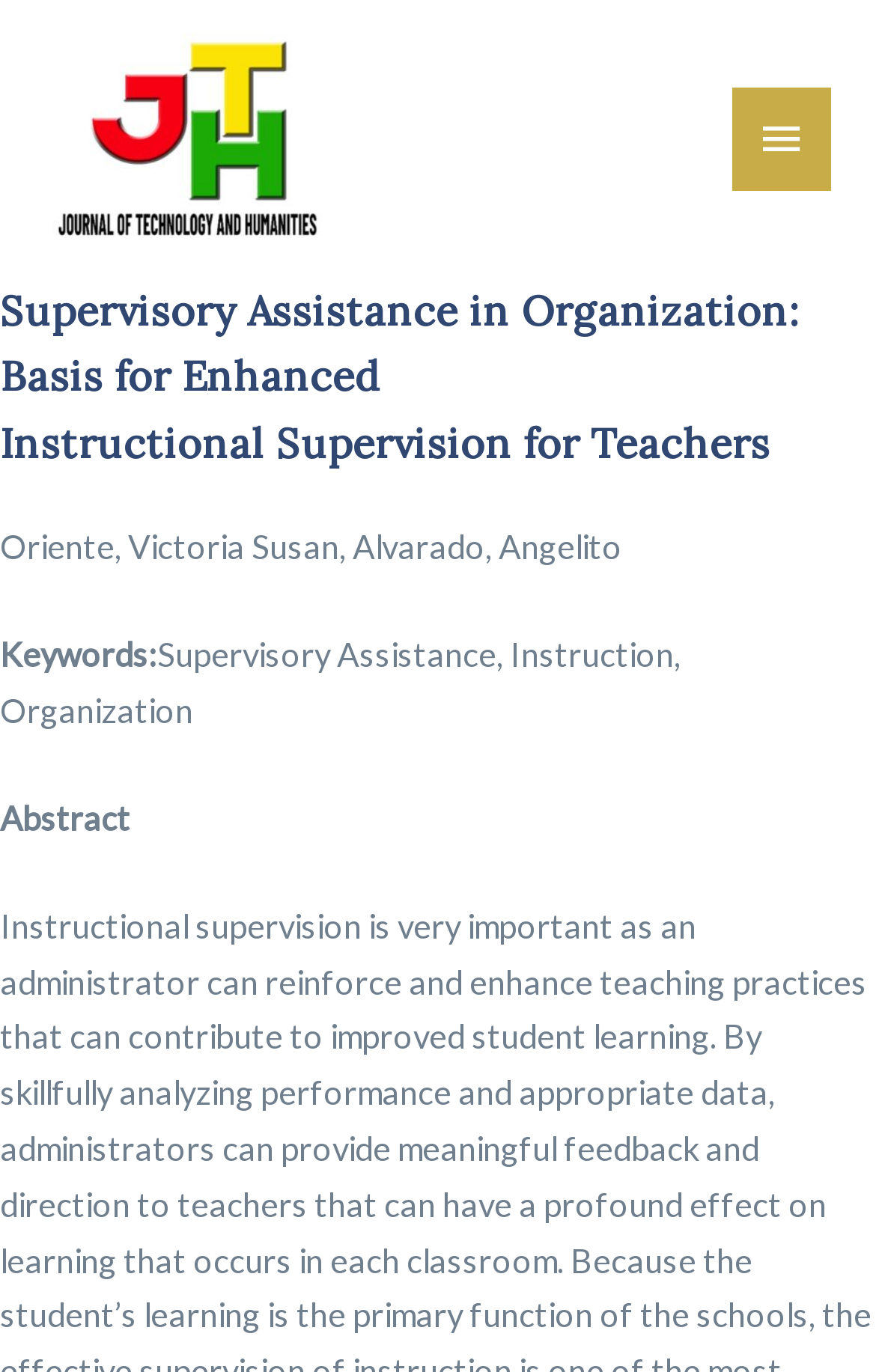What is the section title above the abstract? Based on the screenshot, please respond with a single word or phrase.

Abstract